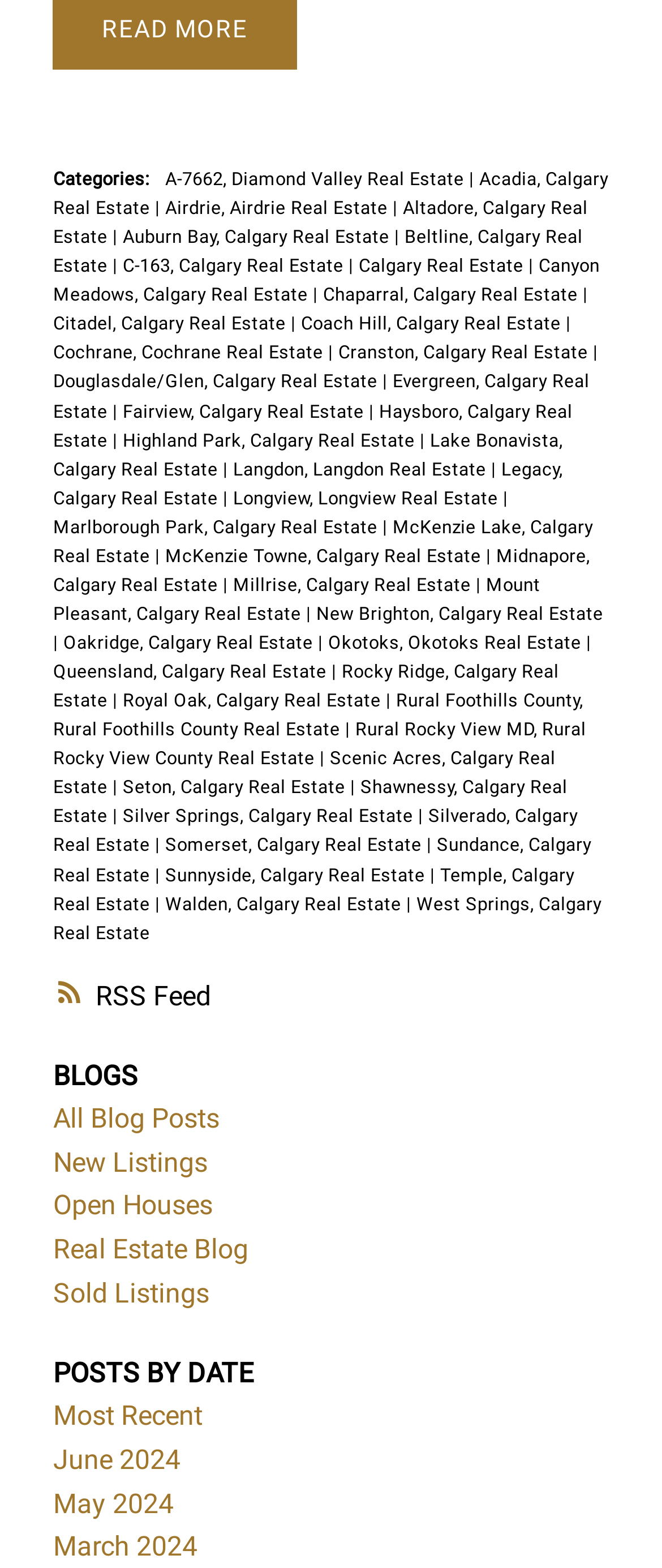Please analyze the image and give a detailed answer to the question:
How many real estate locations are listed?

There are 40 real estate locations listed, which are links located at the top of the webpage, each representing a different location such as 'A-7662, Diamond Valley Real Estate', 'Acadia, Calgary Real Estate', and so on.